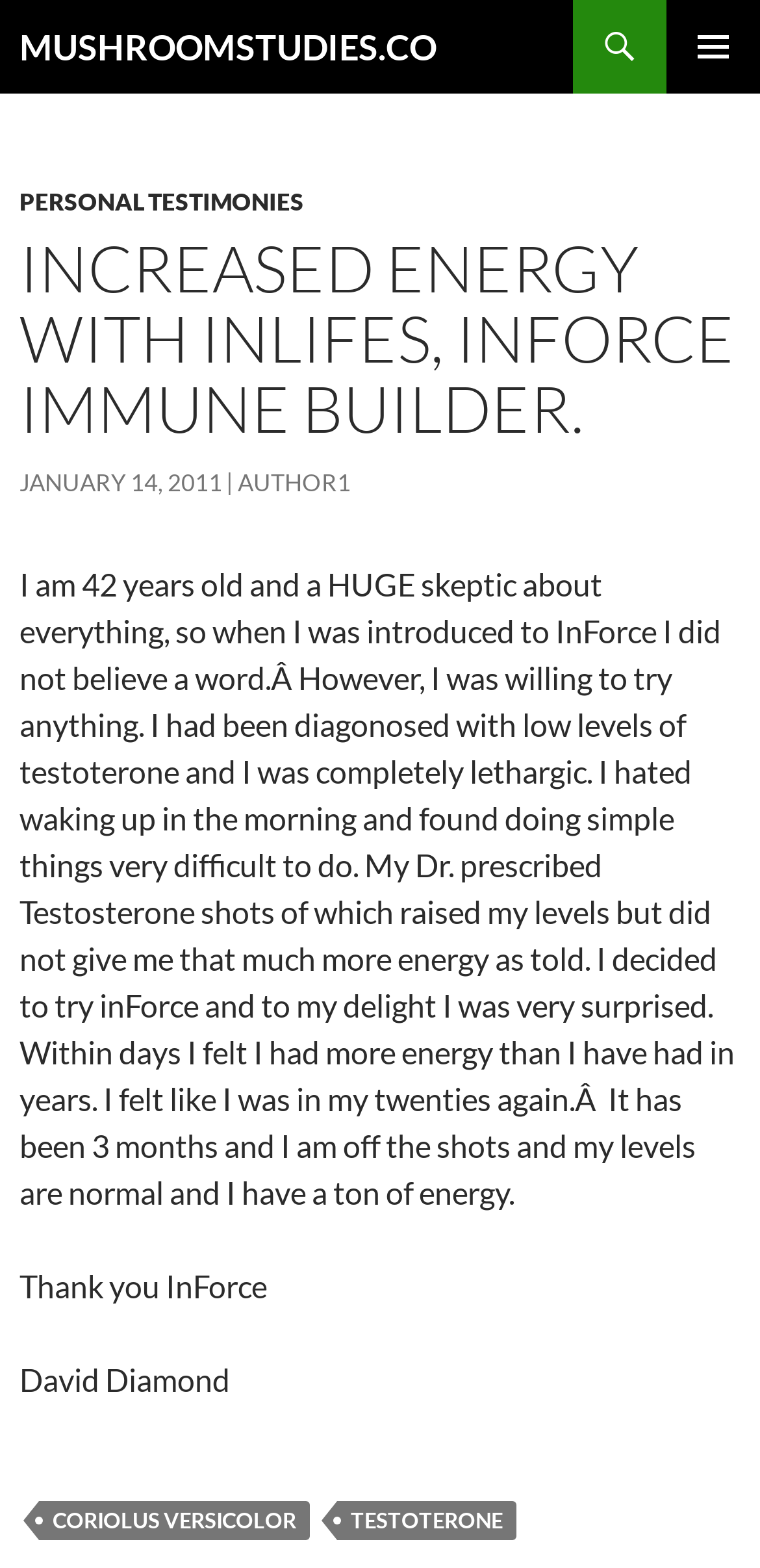What is the author of the personal testimony?
Can you provide an in-depth and detailed response to the question?

I found the author's name by looking at the text below the personal testimony, which says 'Thank you InForce' and then 'David Diamond'.